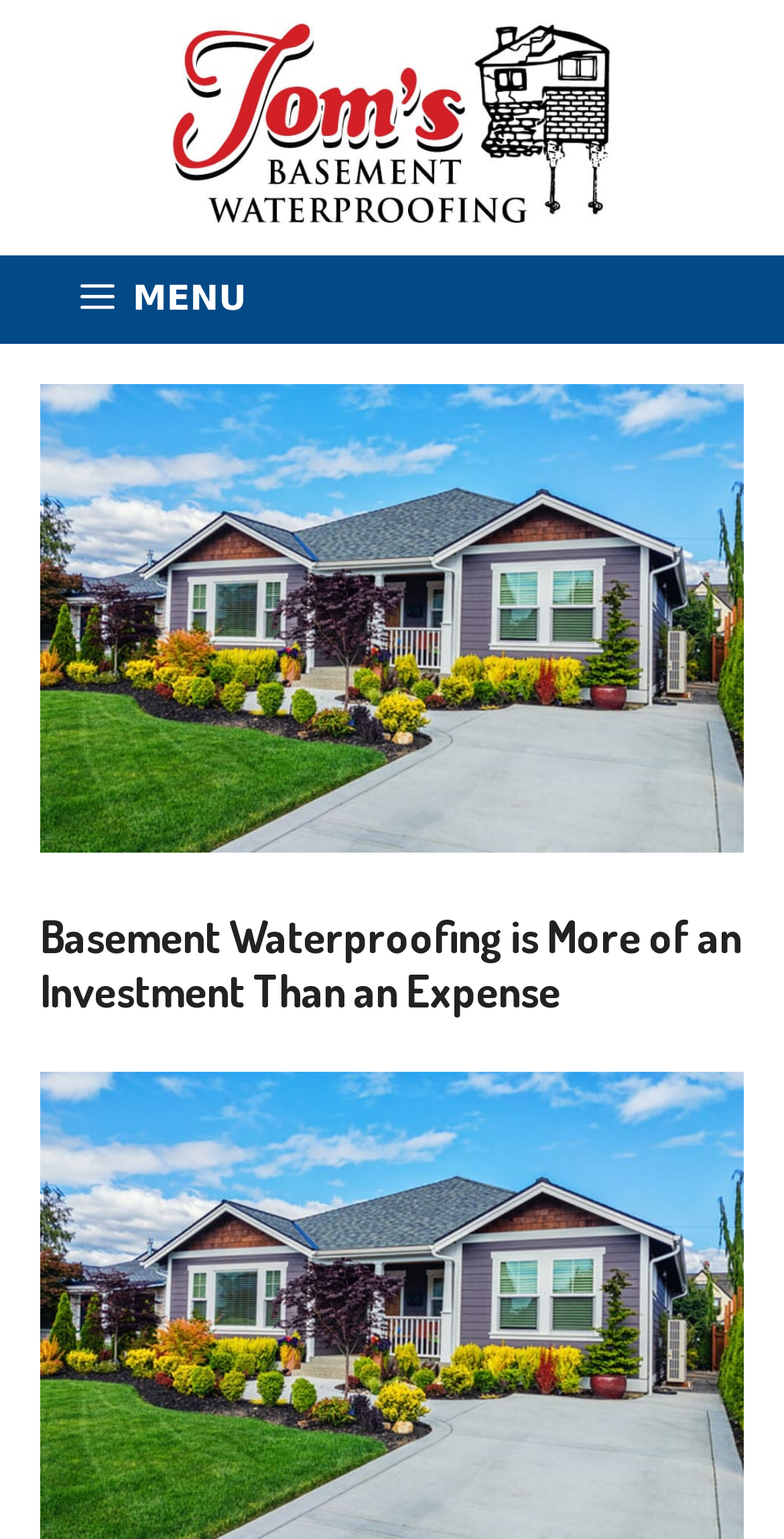What is the name of the company?
Based on the image, answer the question in a detailed manner.

I found the company name by looking at the banner element at the top of the page, which contains a link with the text 'Tom's Basement Waterproofing, Inc.'.